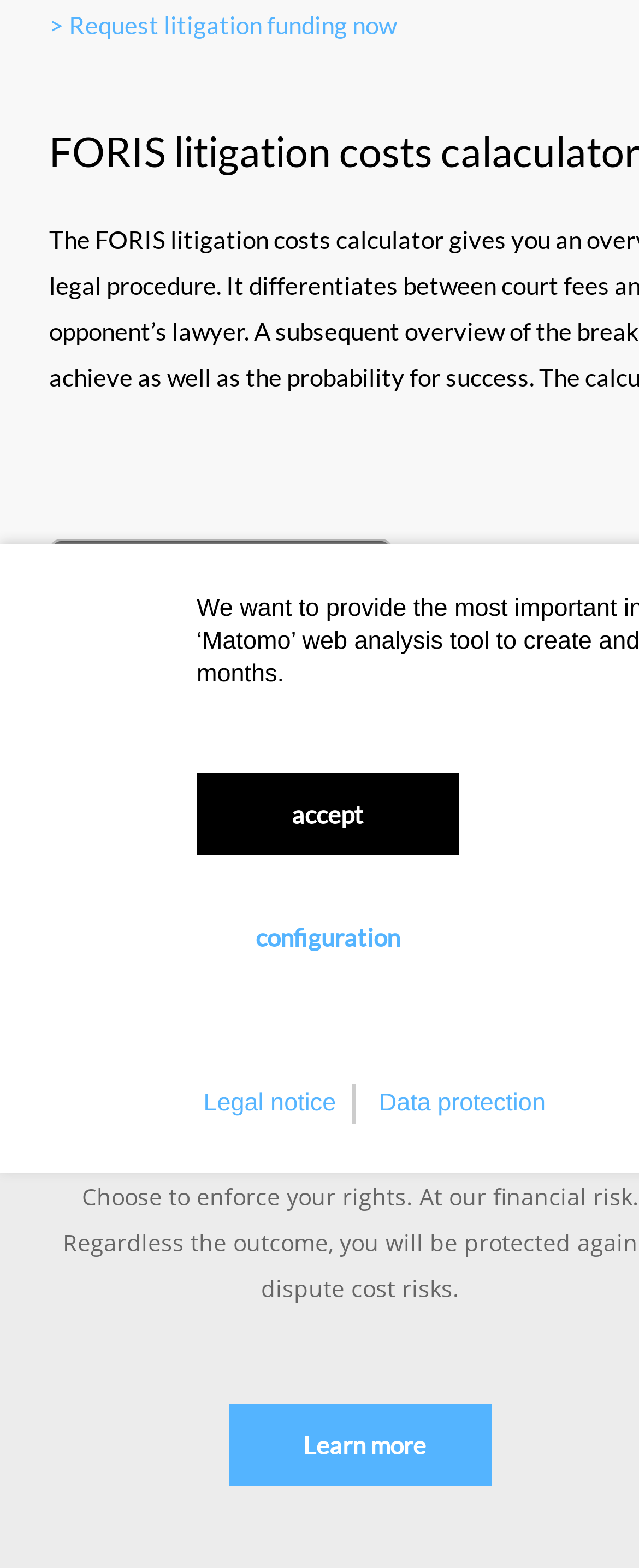Use one word or a short phrase to answer the question provided: 
What is the purpose of the 'Request litigation funding now' link?

To request funding